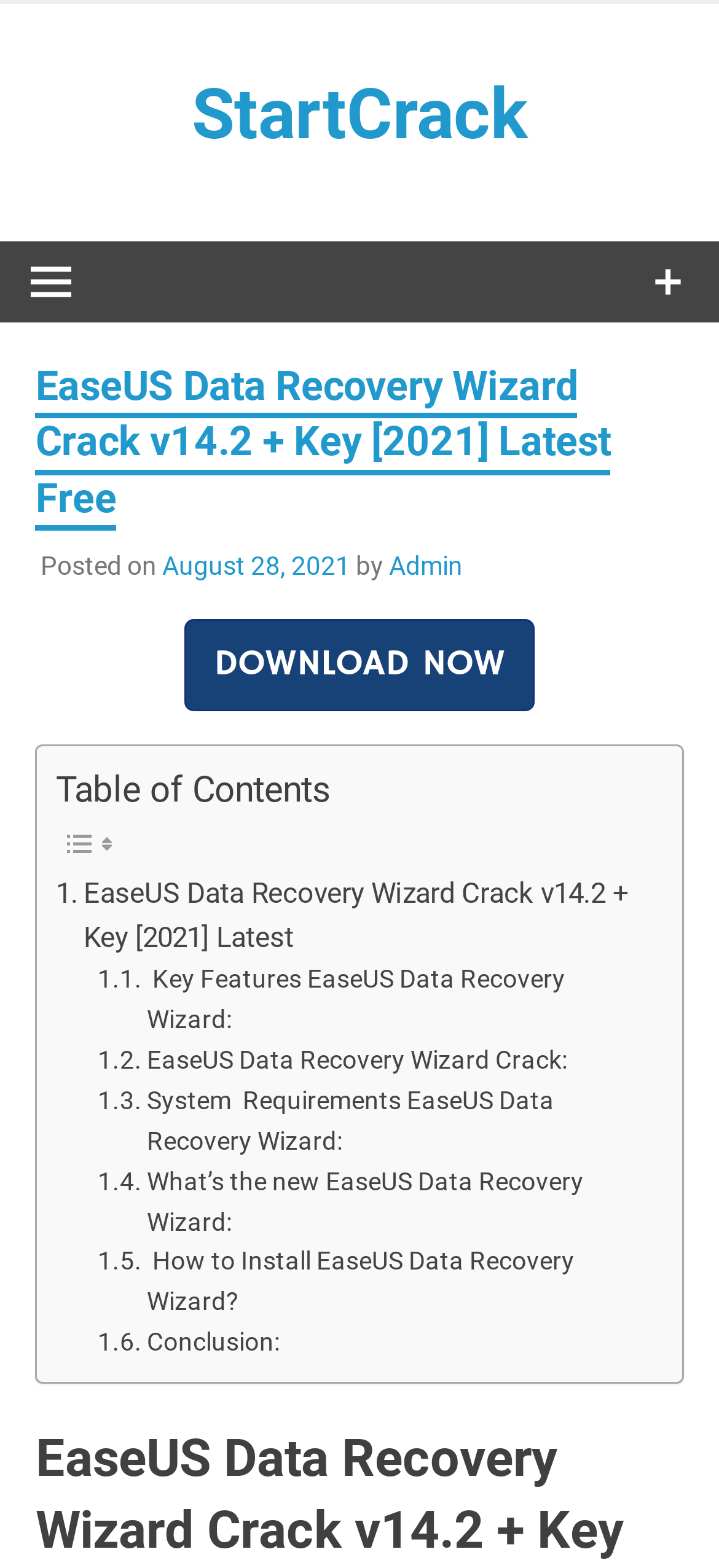Please determine the main heading text of this webpage.

EaseUS Data Recovery Wizard Crack v14.2 + Key [2021] Latest Free